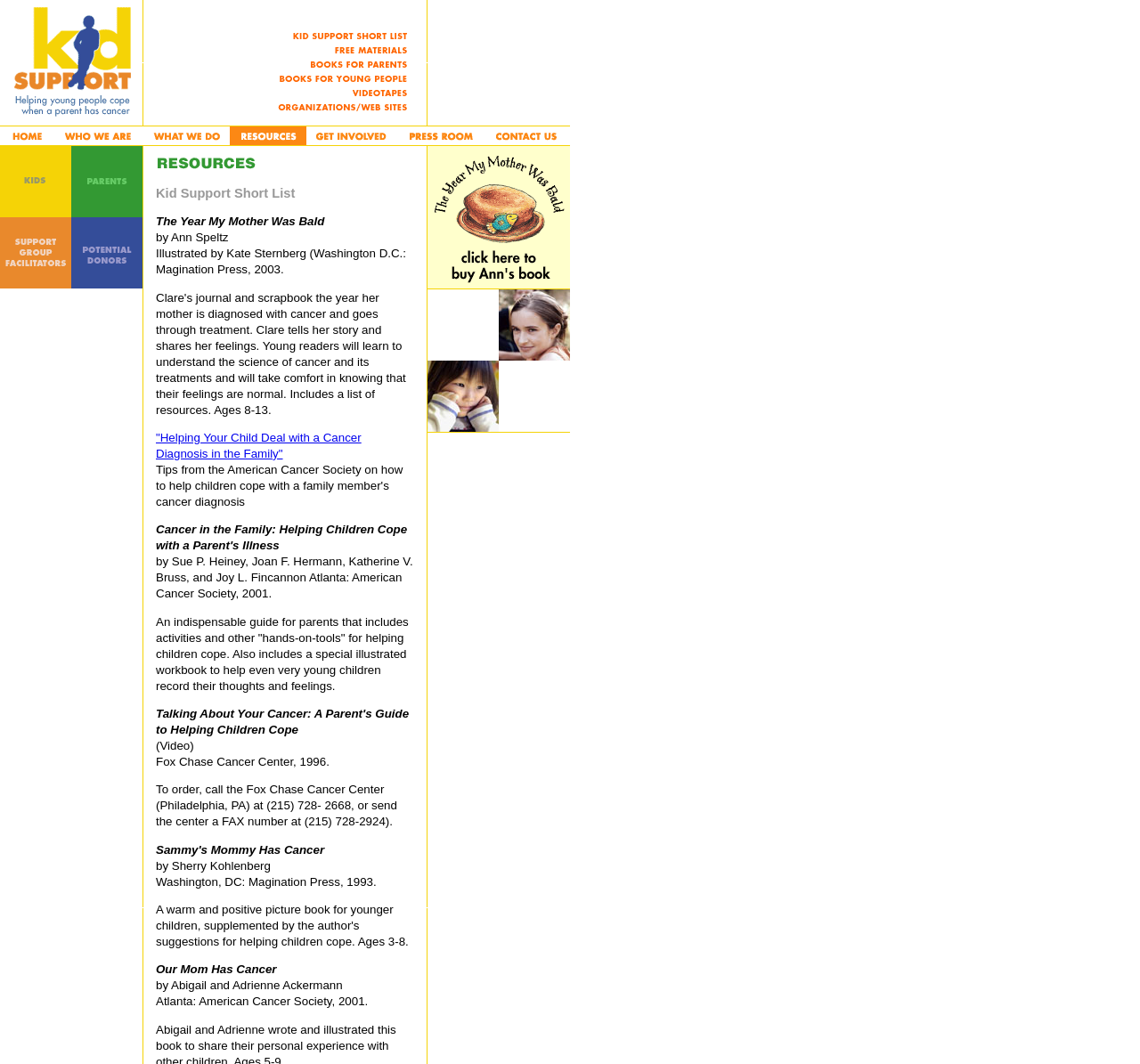Locate the bounding box coordinates of the element that should be clicked to fulfill the instruction: "click the last link on the bottom right".

[0.425, 0.125, 0.5, 0.139]